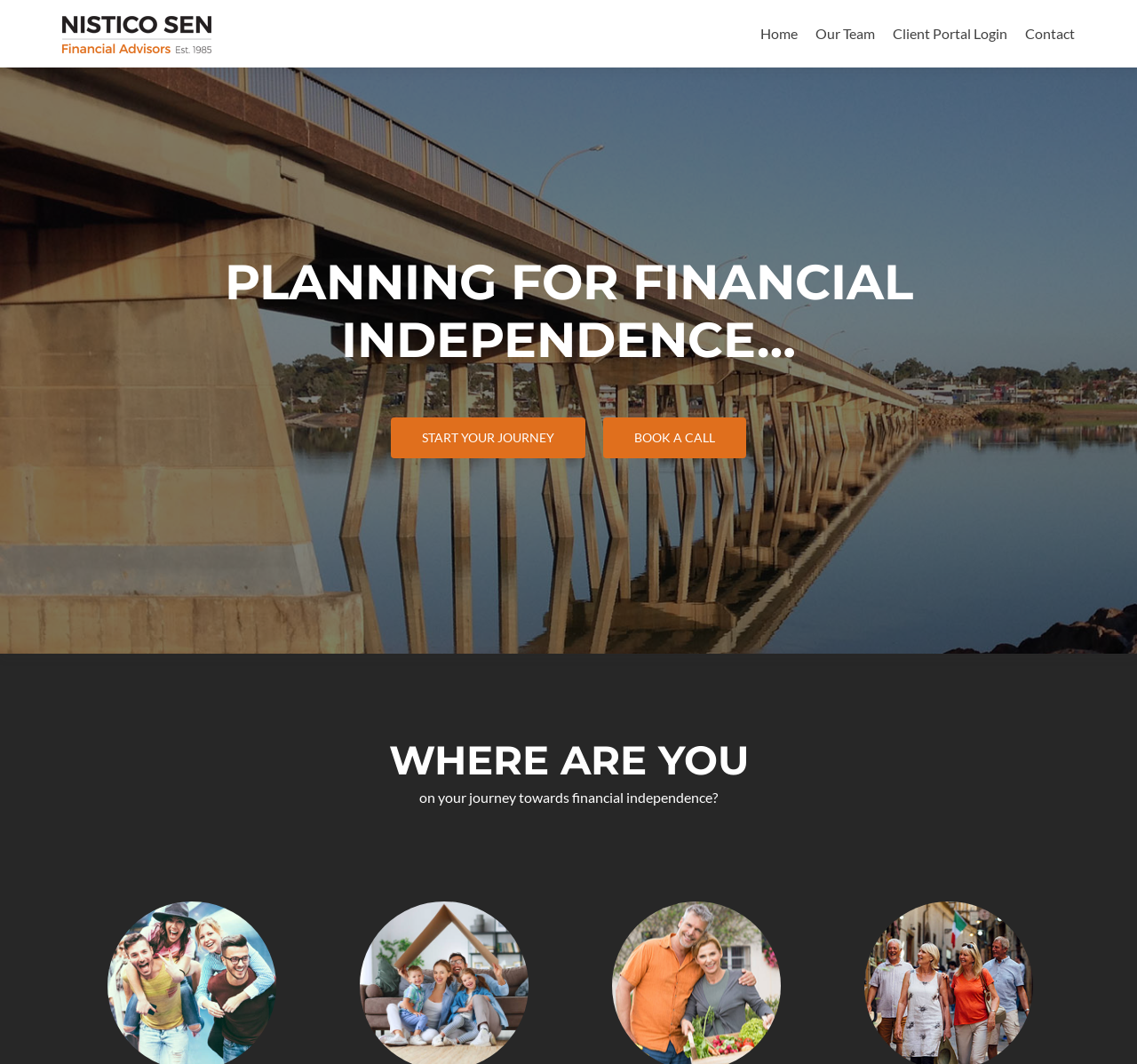Given the description "alt="Nistico Sen Financial Advisors"", determine the bounding box of the corresponding UI element.

[0.043, 0.0, 0.198, 0.063]